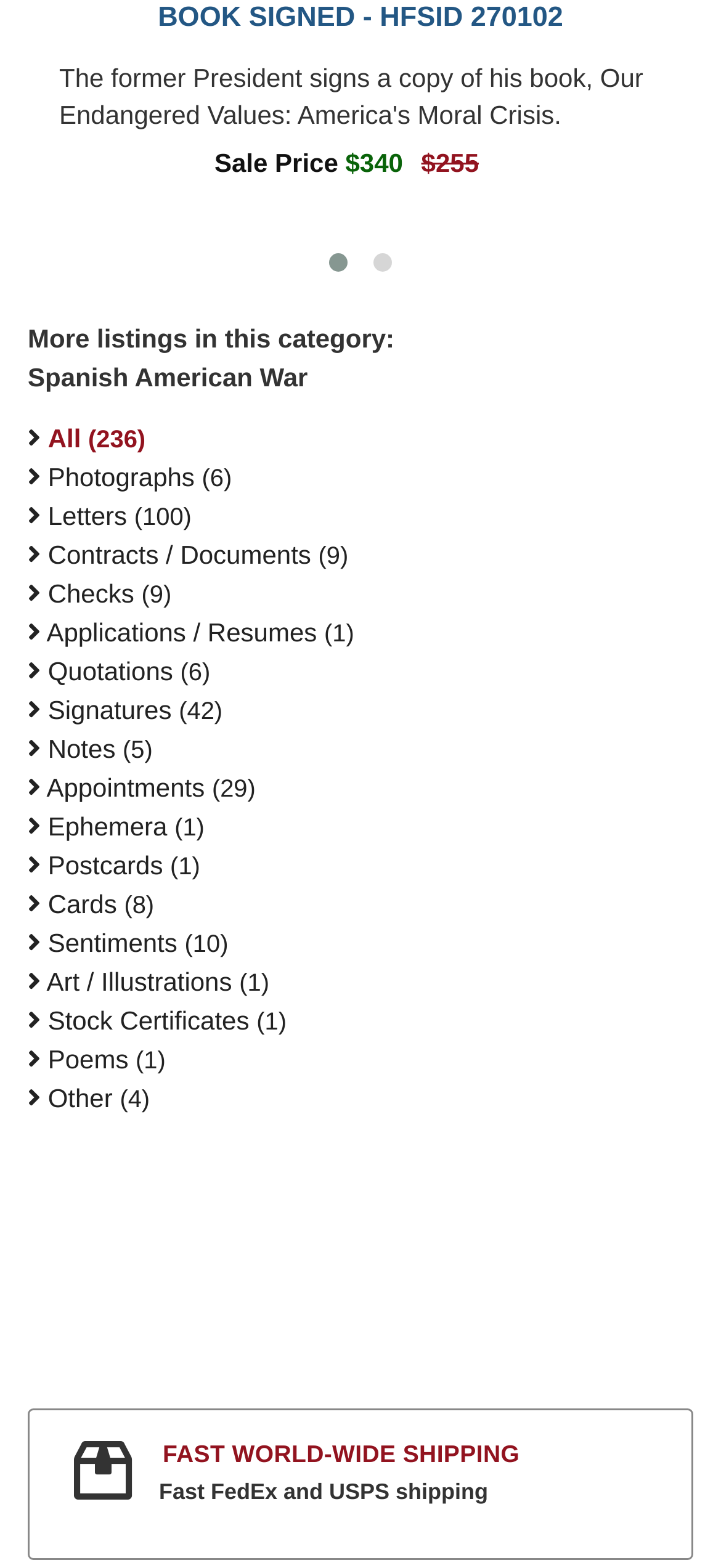Find the bounding box coordinates for the area that should be clicked to accomplish the instruction: "Click the link for Photographs".

[0.066, 0.294, 0.322, 0.313]